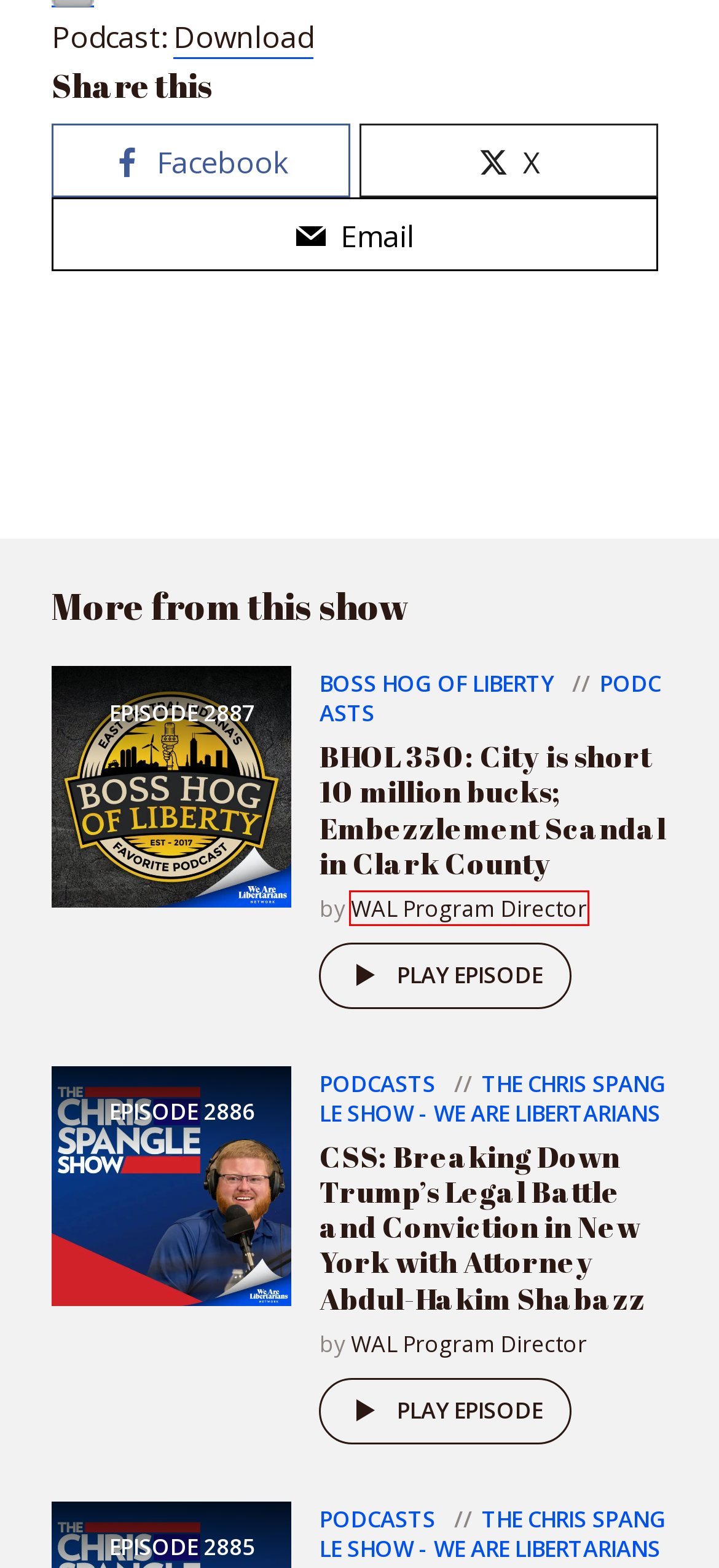You are given a webpage screenshot where a red bounding box highlights an element. Determine the most fitting webpage description for the new page that loads after clicking the element within the red bounding box. Here are the candidates:
A. Boss Hog of Liberty Archives  - We Are Libertarians Podcast Network
B. The Chris Spangle Show - We Are Libertarians Archives  - We Are Libertarians Podcast Network
C. Indiana Archives  - We Are Libertarians Podcast Network
D. WAL Program Director, Author at We Are Libertarians Podcast Network
E. BHOL 350: City is short 10 million bucks; Embezzlement Scandal in Clark County
F. Basics of Libertarianism Archives  - We Are Libertarians Podcast Network
G. CSS: Inside the Libertarian Party Convention : Trump, Infighting, and Chase Oliver's Campaign
H. CSS: Breaking Down Trump's Legal Battle and Conviction in New York with Attorney Abdul-Hakim Shabazz

D